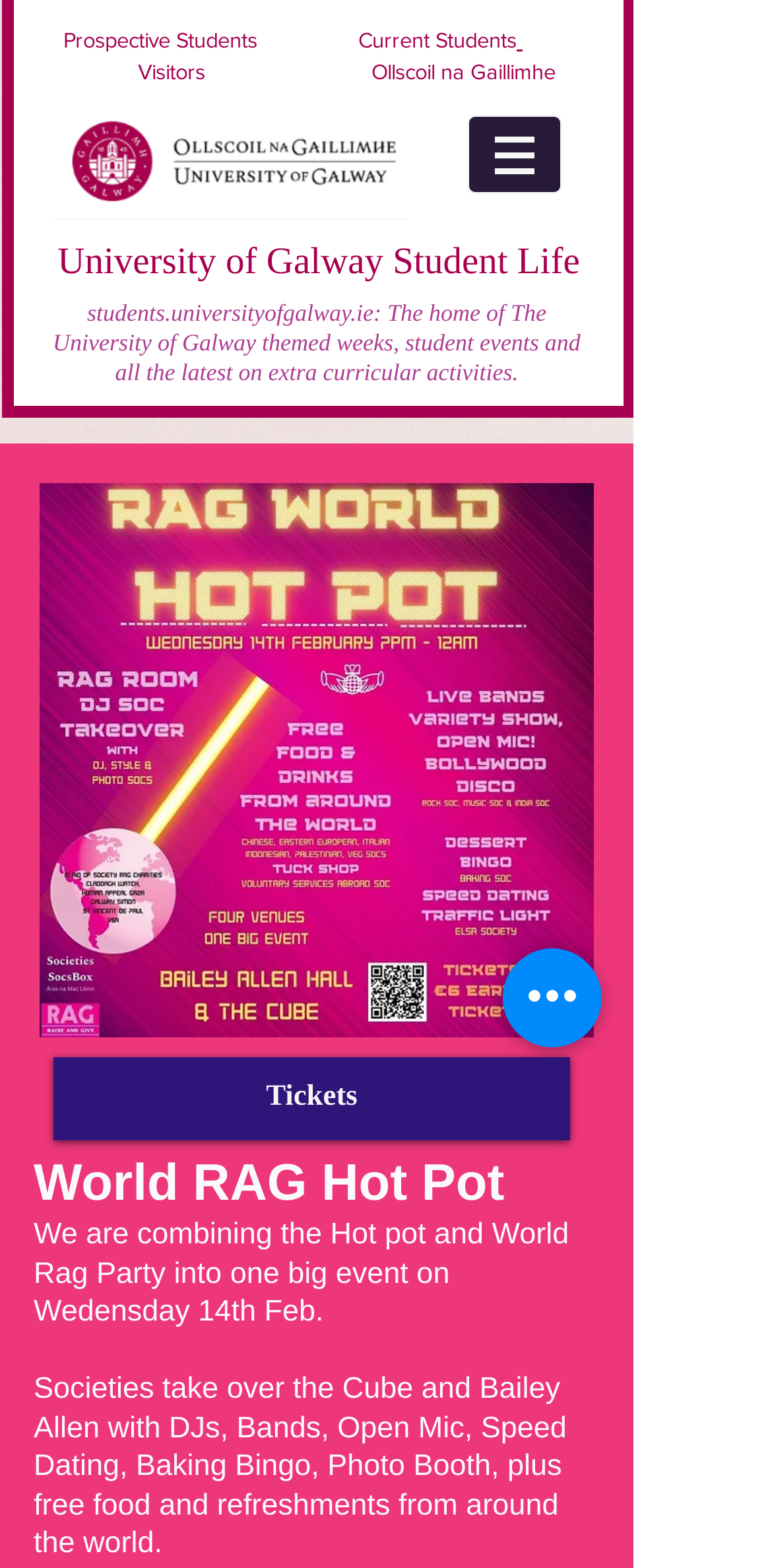How many links are in the navigation section?
Using the visual information, answer the question in a single word or phrase.

3